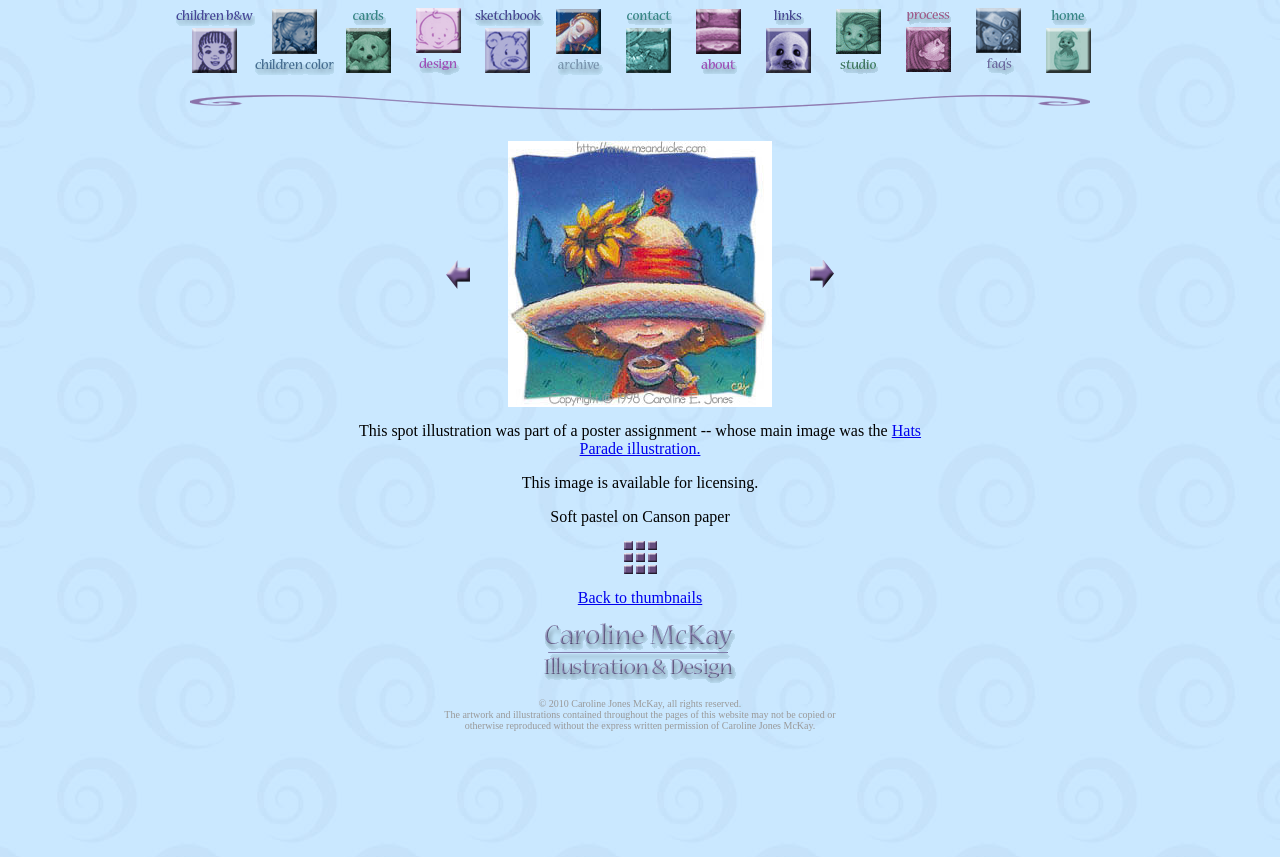What is the title of the illustration on this webpage?
Please describe in detail the information shown in the image to answer the question.

The title of the illustration is 'Tea for Two', which is displayed prominently on the webpage, along with a description of the illustration and a link to the 'Hats Parade illustration'.